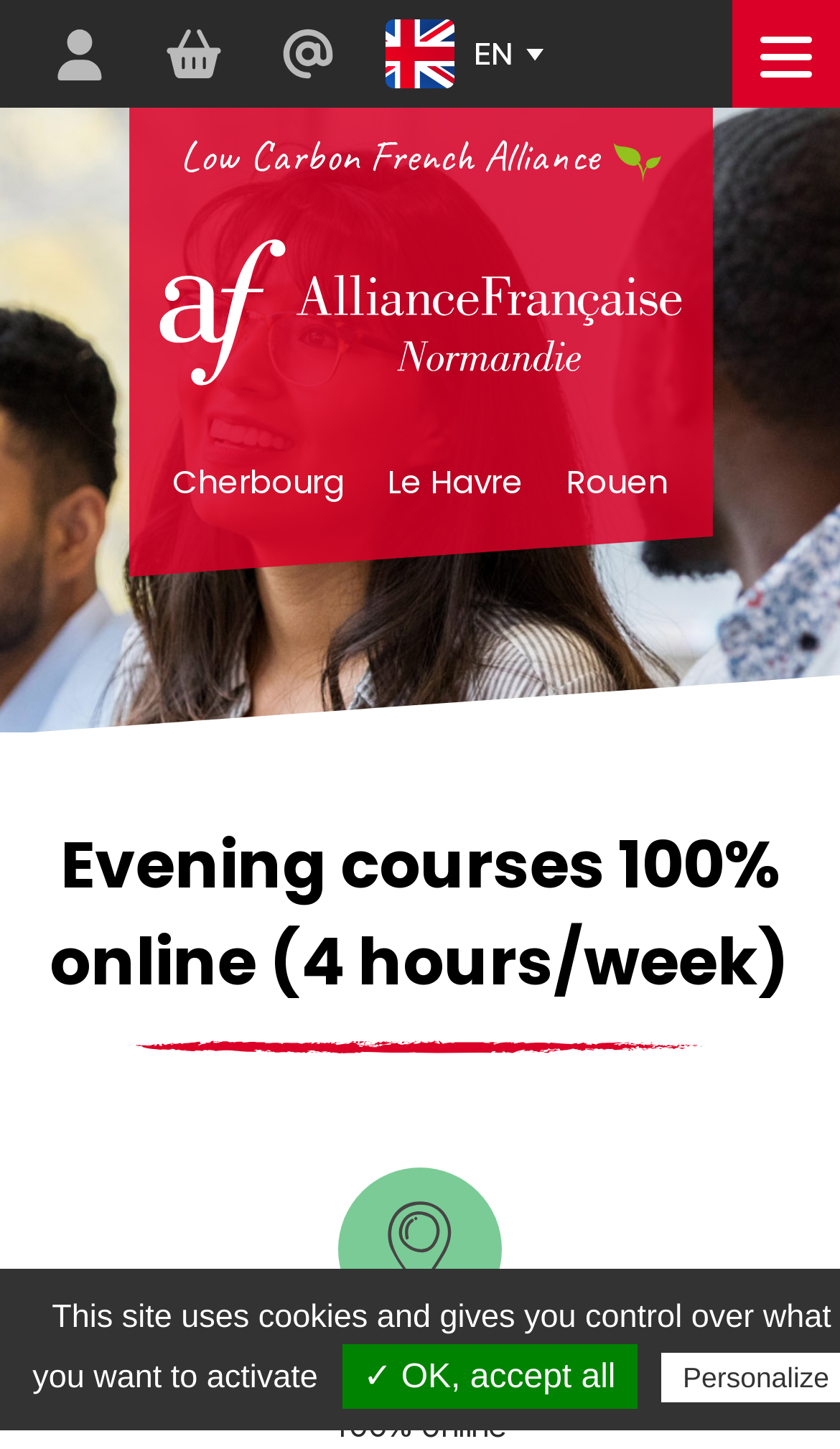Determine the coordinates of the bounding box for the clickable area needed to execute this instruction: "Contact us".

[0.323, 0.0, 0.41, 0.074]